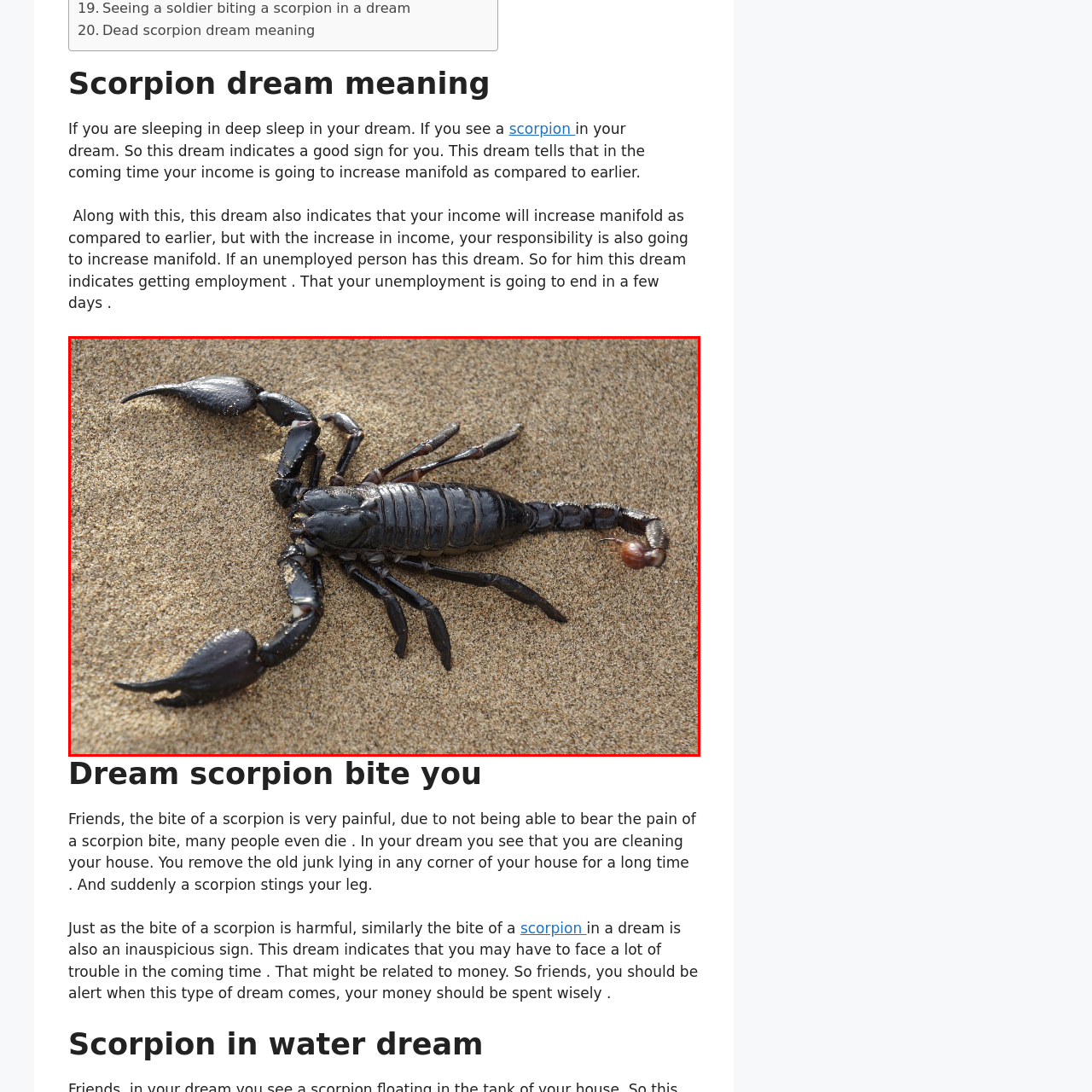Provide an in-depth caption for the image inside the red boundary.

This image depicts a scorpion resting on a sandy surface, showcasing its robust, black exoskeleton and prominent pincers. The scorpion's elongated tail is poised, displaying its characteristic stinger, highlighting its predatory nature. This image is associated with dream interpretations, particularly focusing on the meanings behind scorpion symbolism in dreams, which can signify both challenges and transformations in one’s life. In the context of dreaming about scorpions, they are said to represent increased responsibility and forthcoming opportunities, particularly regarding financial growth and employment for those who may be struggling.